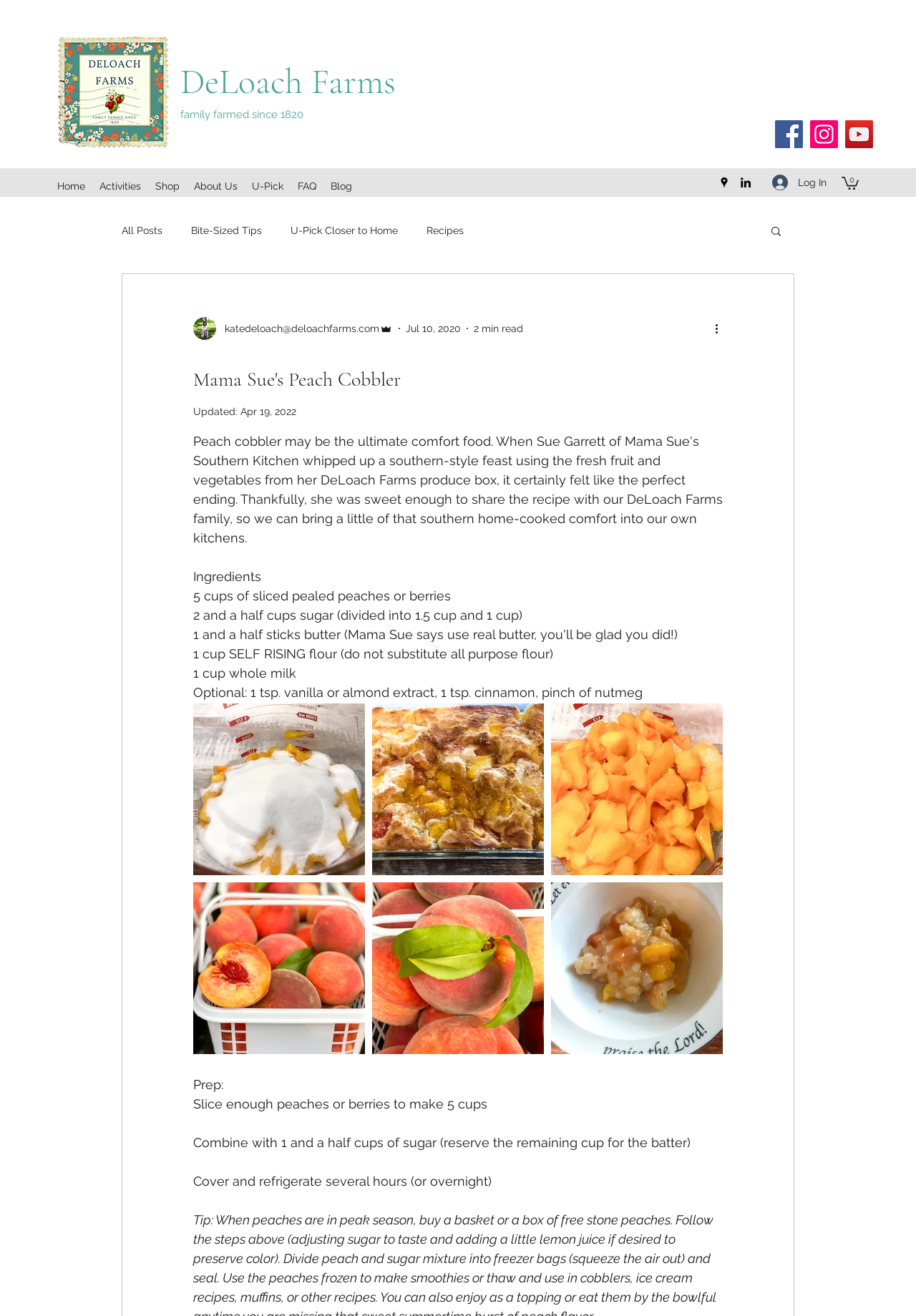Please answer the following question using a single word or phrase: 
How many images are displayed on the webpage?

4